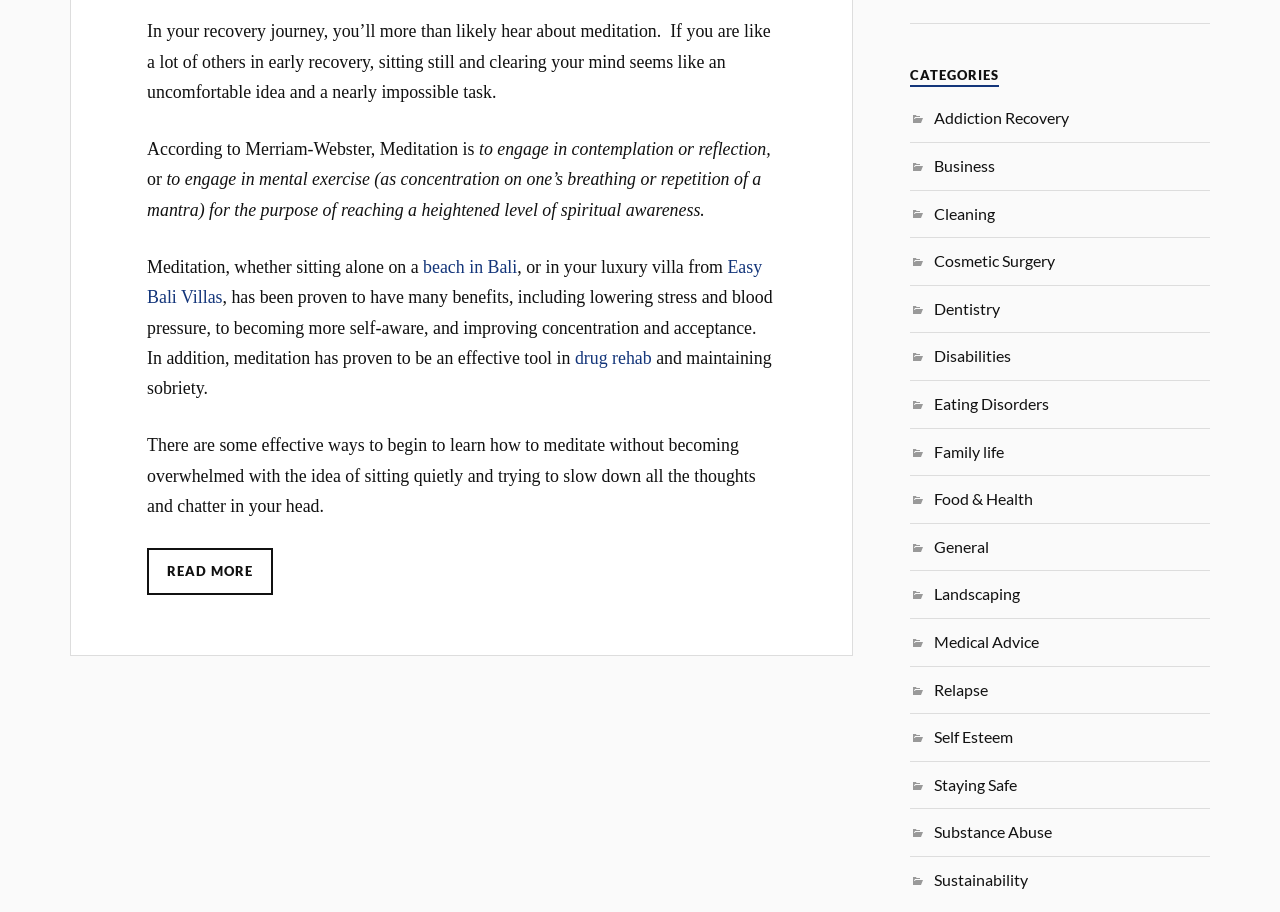Indicate the bounding box coordinates of the element that needs to be clicked to satisfy the following instruction: "Explore the category of substance abuse". The coordinates should be four float numbers between 0 and 1, i.e., [left, top, right, bottom].

[0.73, 0.902, 0.822, 0.923]